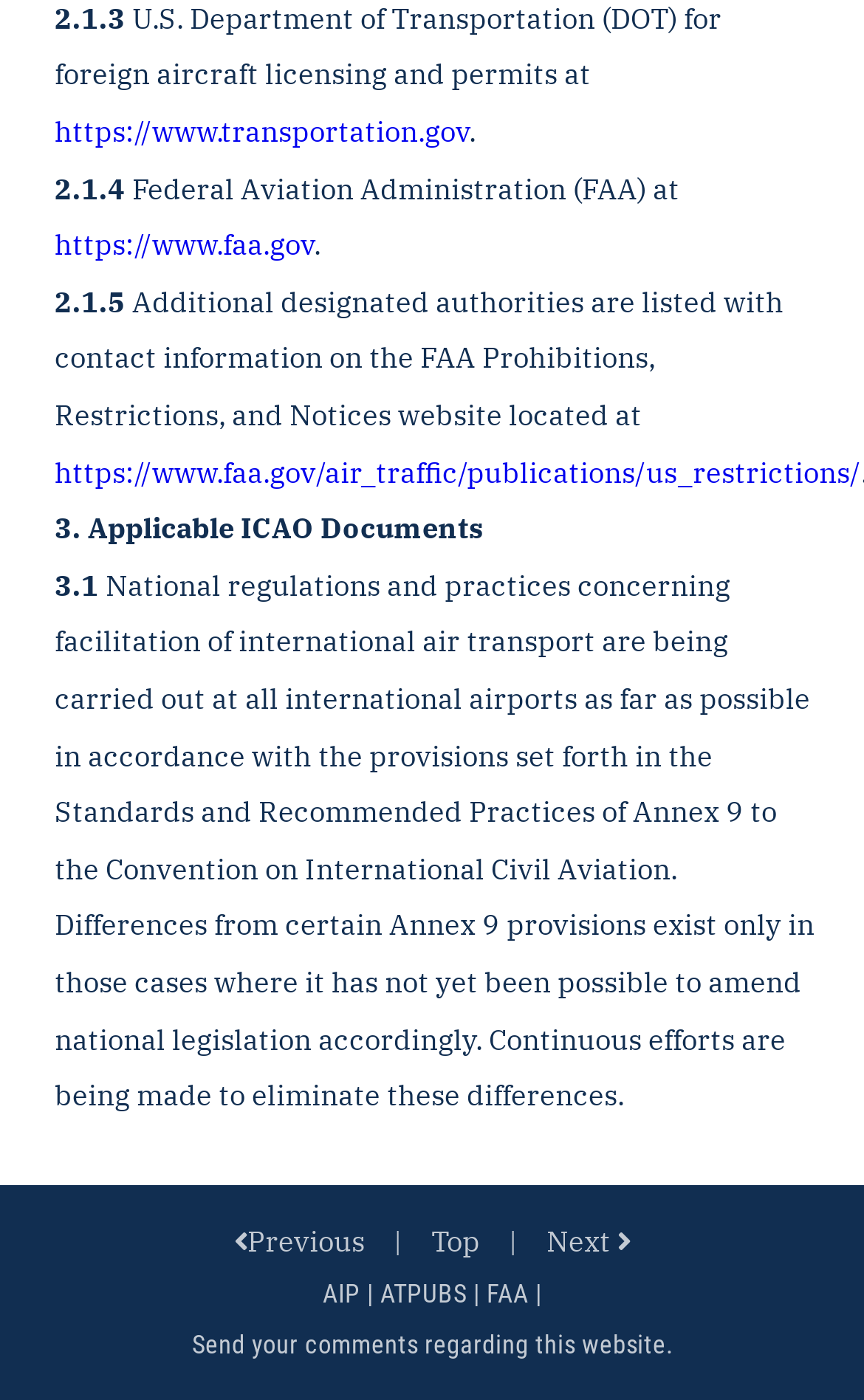Specify the bounding box coordinates of the element's region that should be clicked to achieve the following instruction: "Visit the Federal Aviation Administration website". The bounding box coordinates consist of four float numbers between 0 and 1, in the format [left, top, right, bottom].

[0.063, 0.162, 0.363, 0.189]